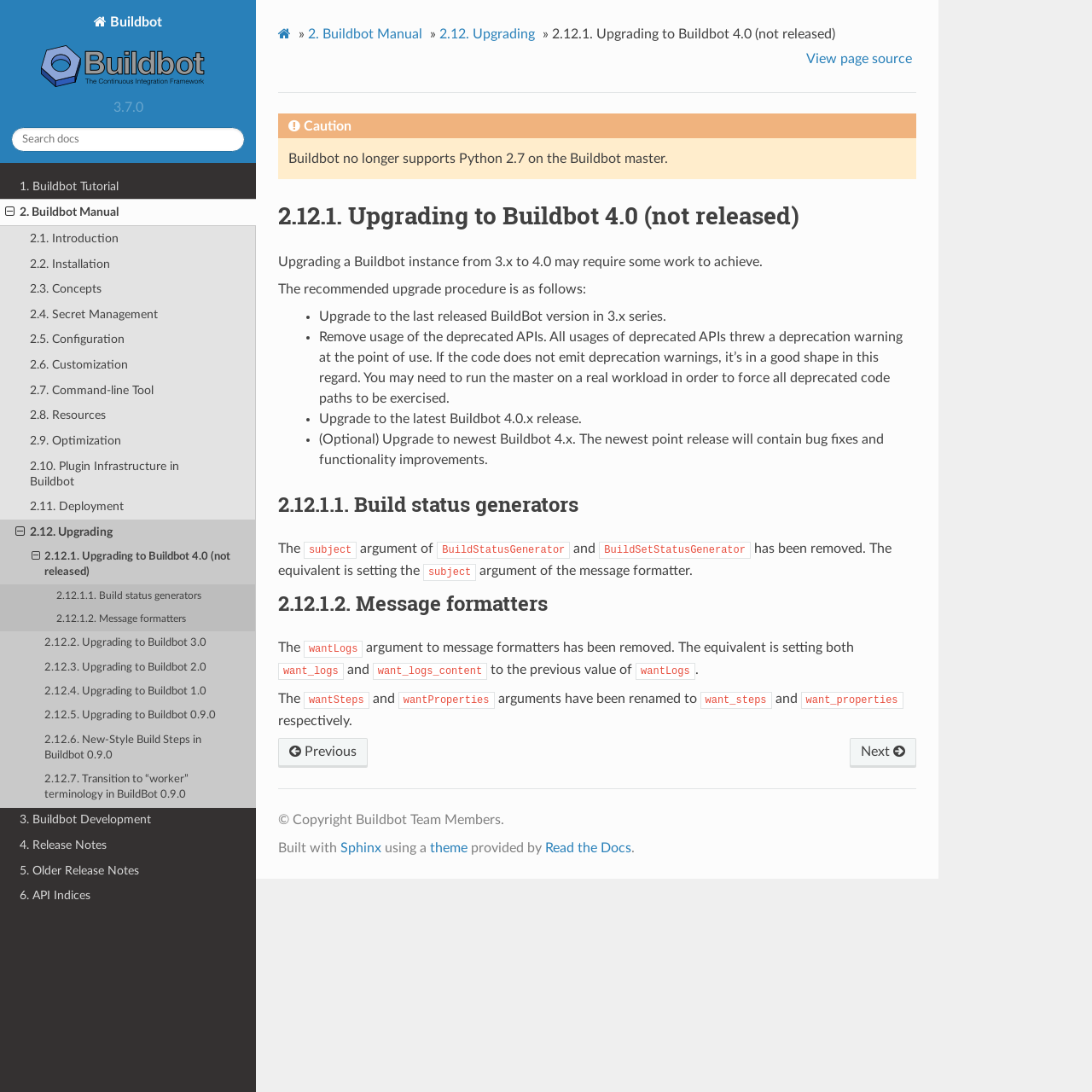Please find and report the bounding box coordinates of the element to click in order to perform the following action: "Search docs". The coordinates should be expressed as four float numbers between 0 and 1, in the format [left, top, right, bottom].

[0.01, 0.116, 0.224, 0.139]